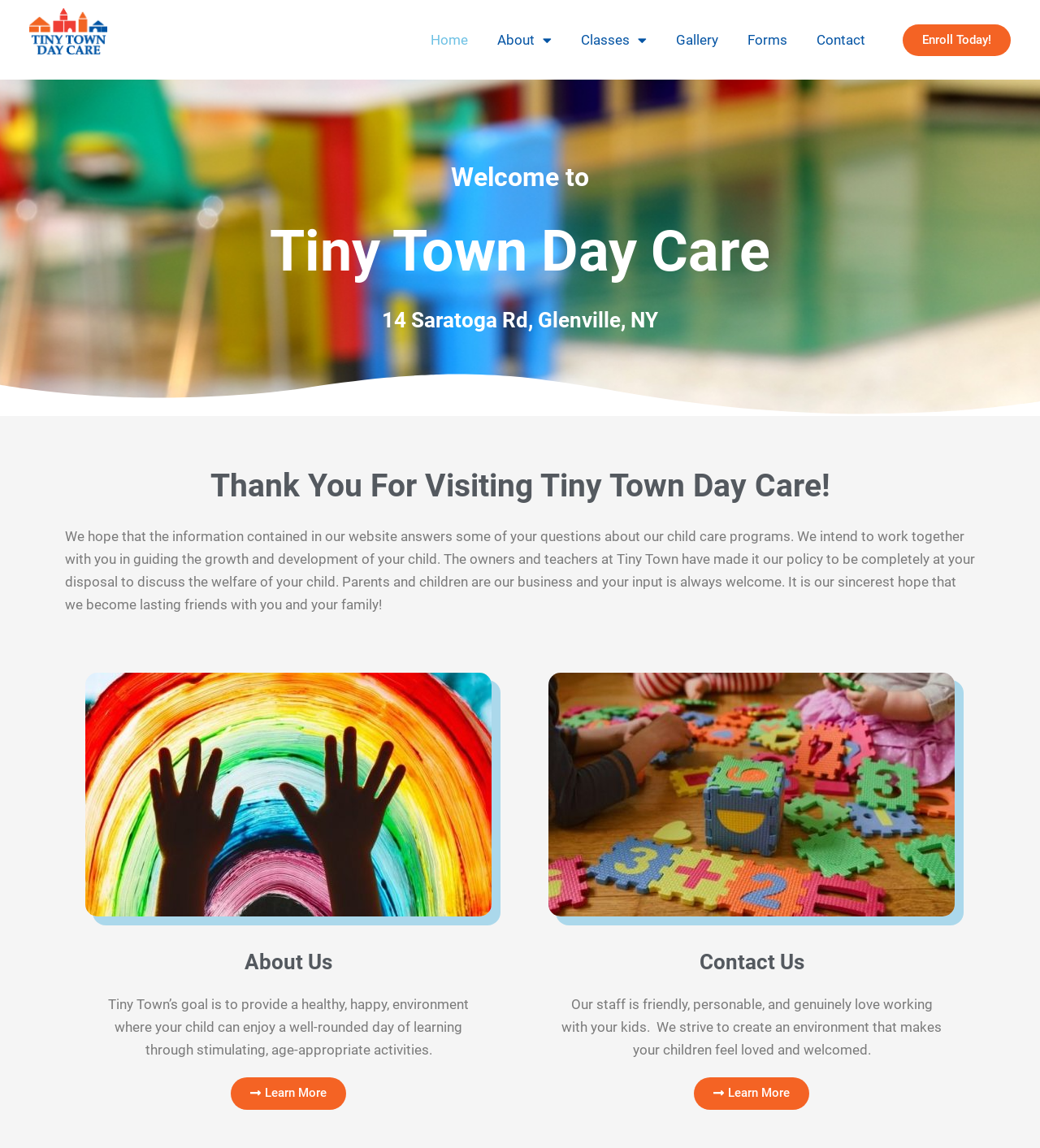Could you provide the bounding box coordinates for the portion of the screen to click to complete this instruction: "View the Gallery"?

[0.636, 0.007, 0.704, 0.062]